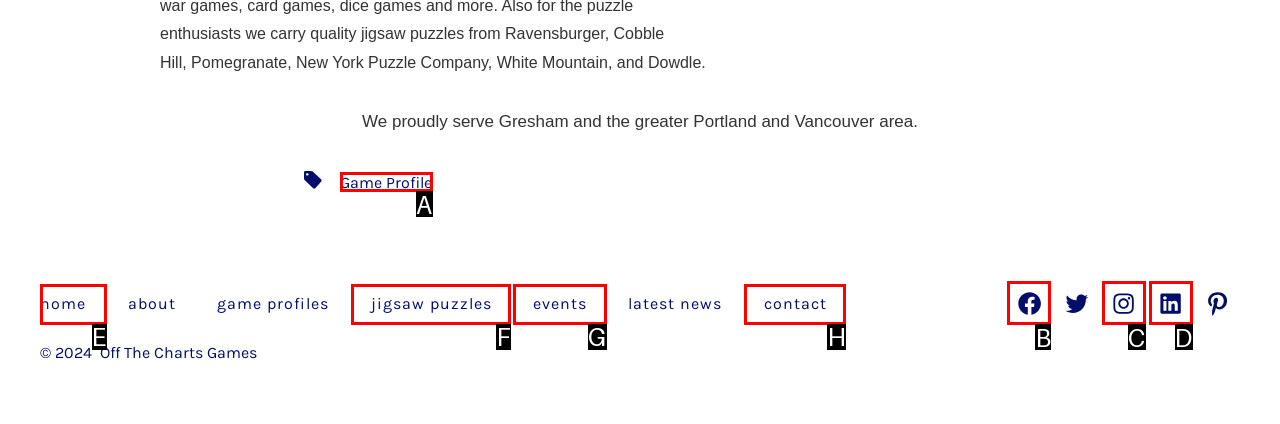Point out which UI element to click to complete this task: View more tips
Answer with the letter corresponding to the right option from the available choices.

None